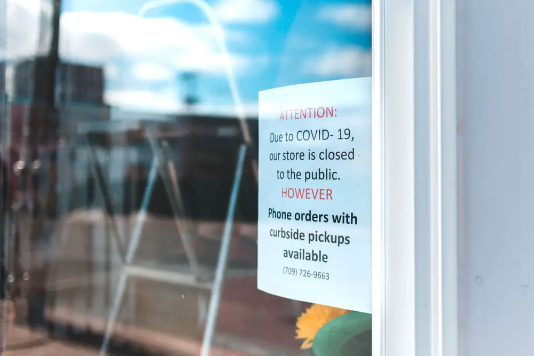Use the details in the image to answer the question thoroughly: 
What is provided for customer convenience?

The notice in the window displays a contact number, allowing customers to easily get in touch with the store to place phone orders or inquire about their services, thereby providing an added layer of convenience.